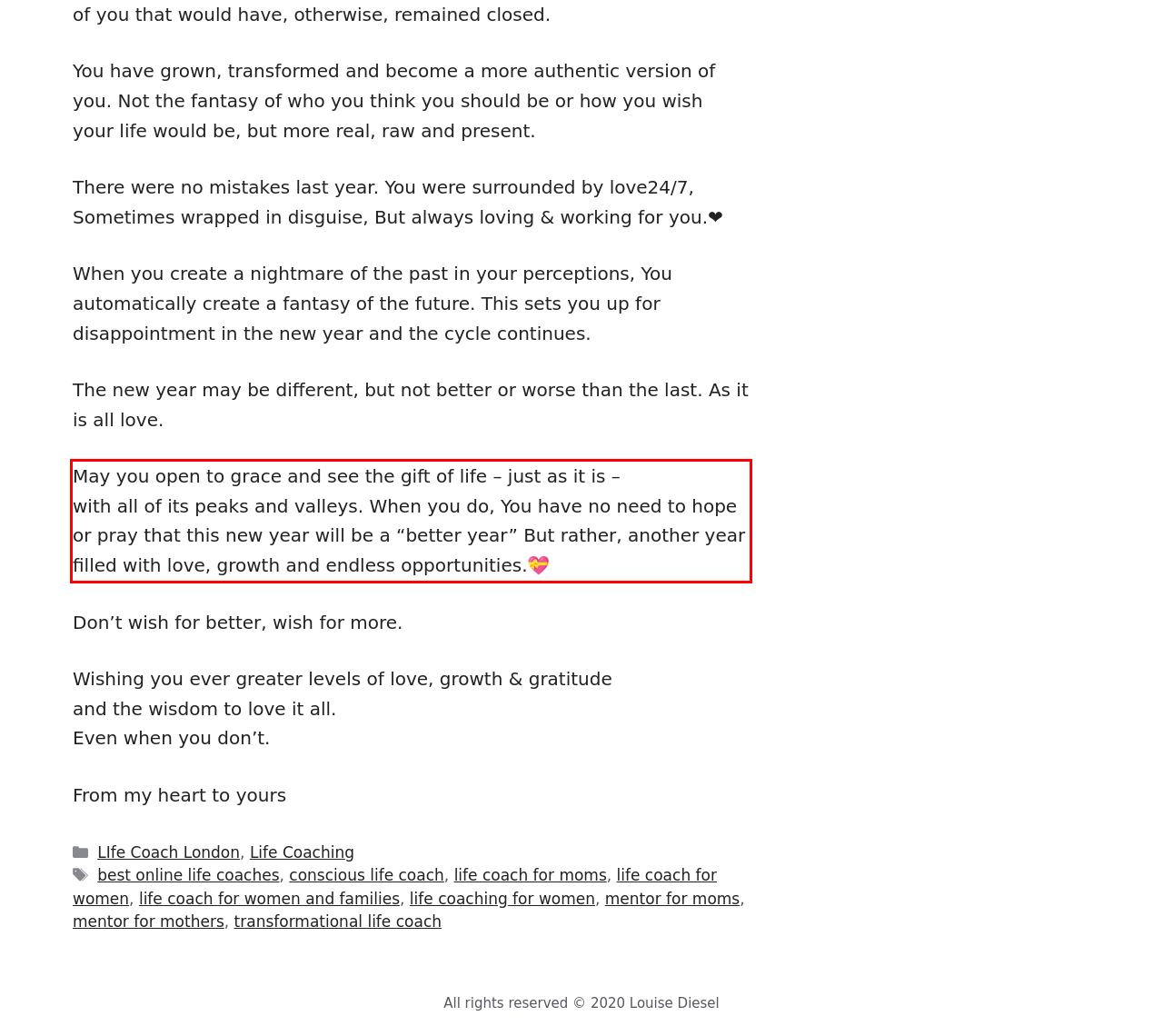You have a screenshot of a webpage, and there is a red bounding box around a UI element. Utilize OCR to extract the text within this red bounding box.

May you open to grace and see the gift of life – just as it is – with all of its peaks and valleys. When you do, You have no need to hope or pray that this new year will be a “better year” But rather, another year filled with love, growth and endless opportunities.💝